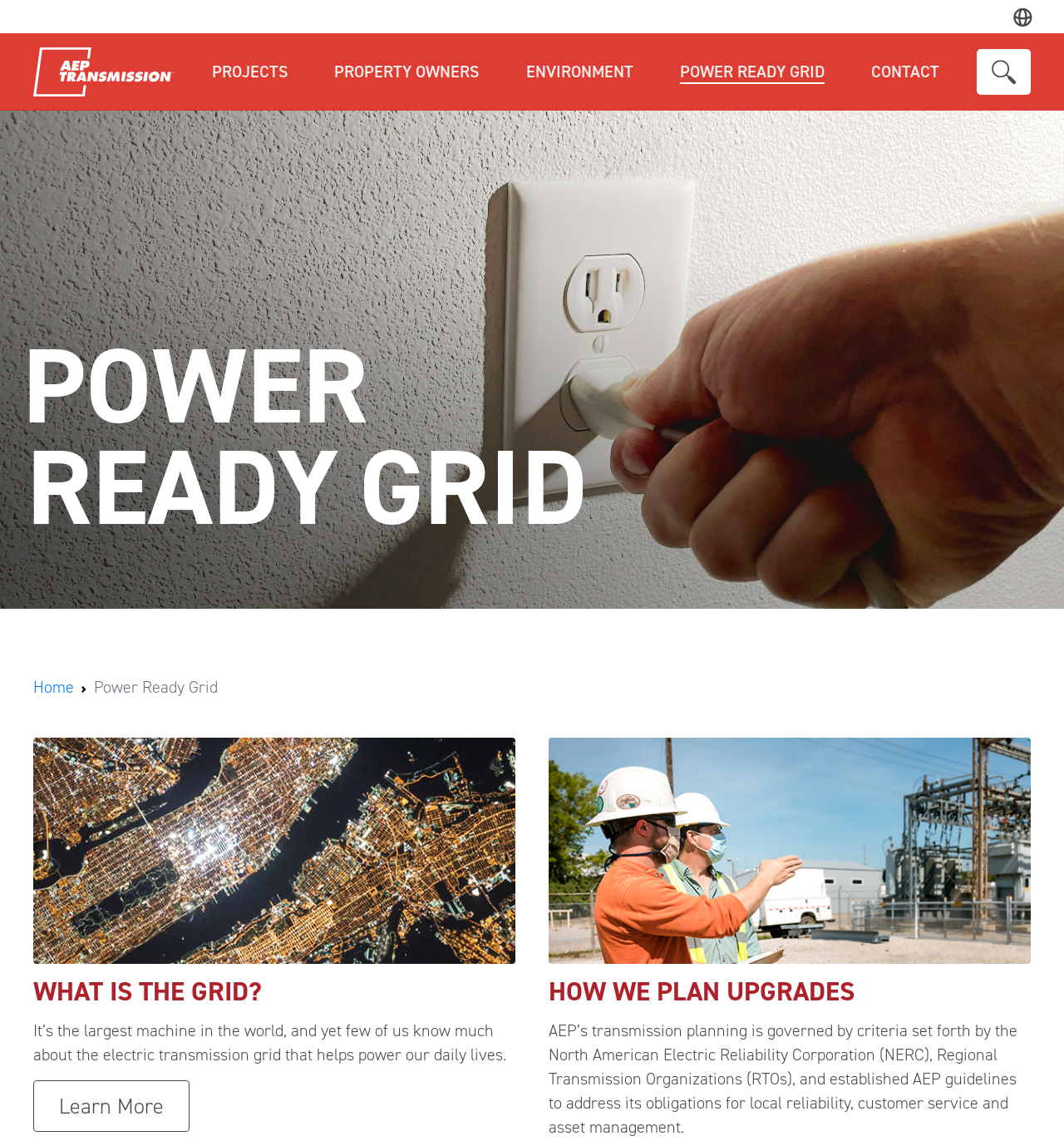Based on the provided description, "E-mail the Editor", find the bounding box of the corresponding UI element in the screenshot.

None